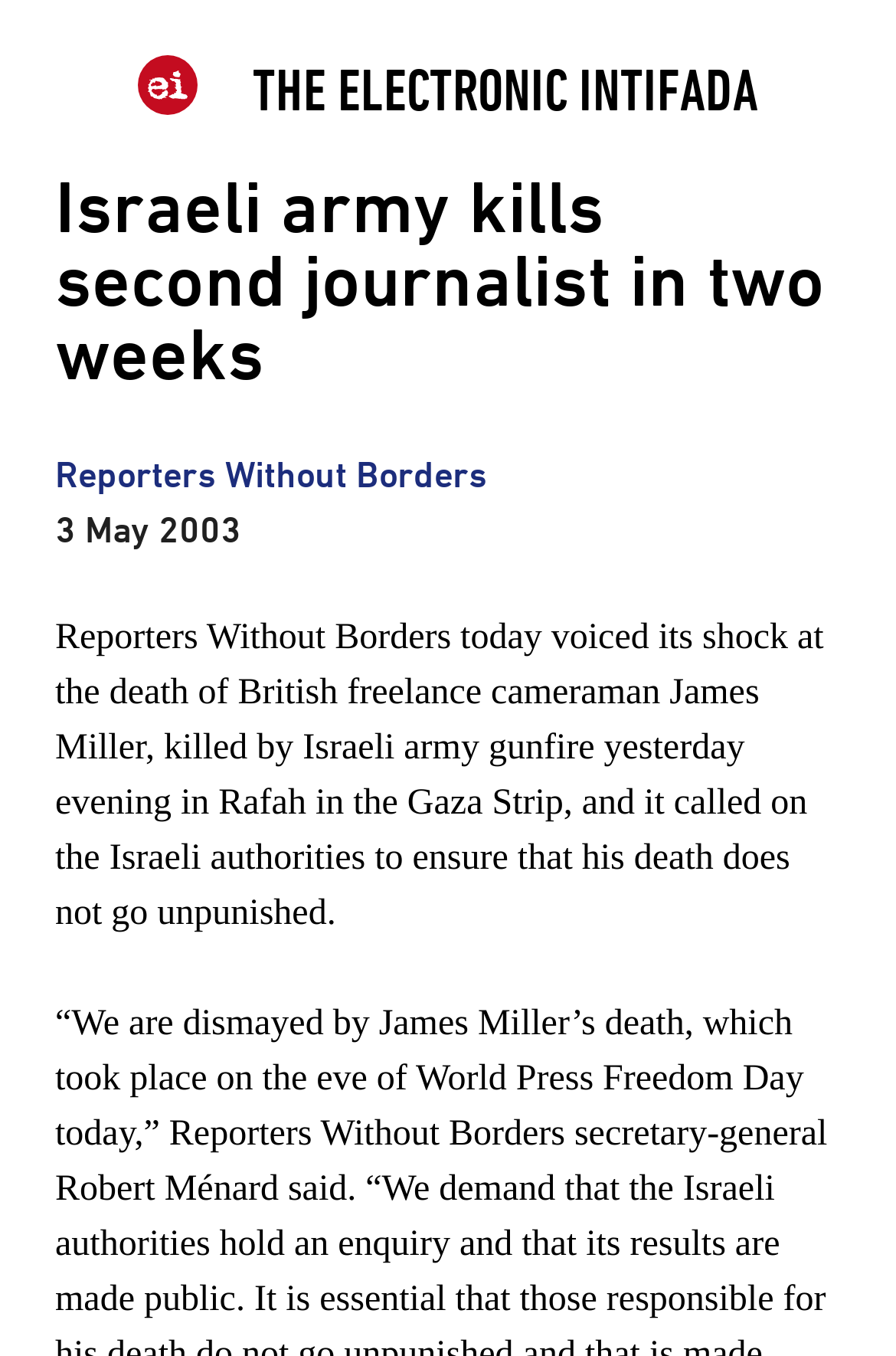Using the provided element description: "parent_node: THE ELECTRONIC INTIFADA title="Home"", determine the bounding box coordinates of the corresponding UI element in the screenshot.

[0.154, 0.041, 0.221, 0.085]